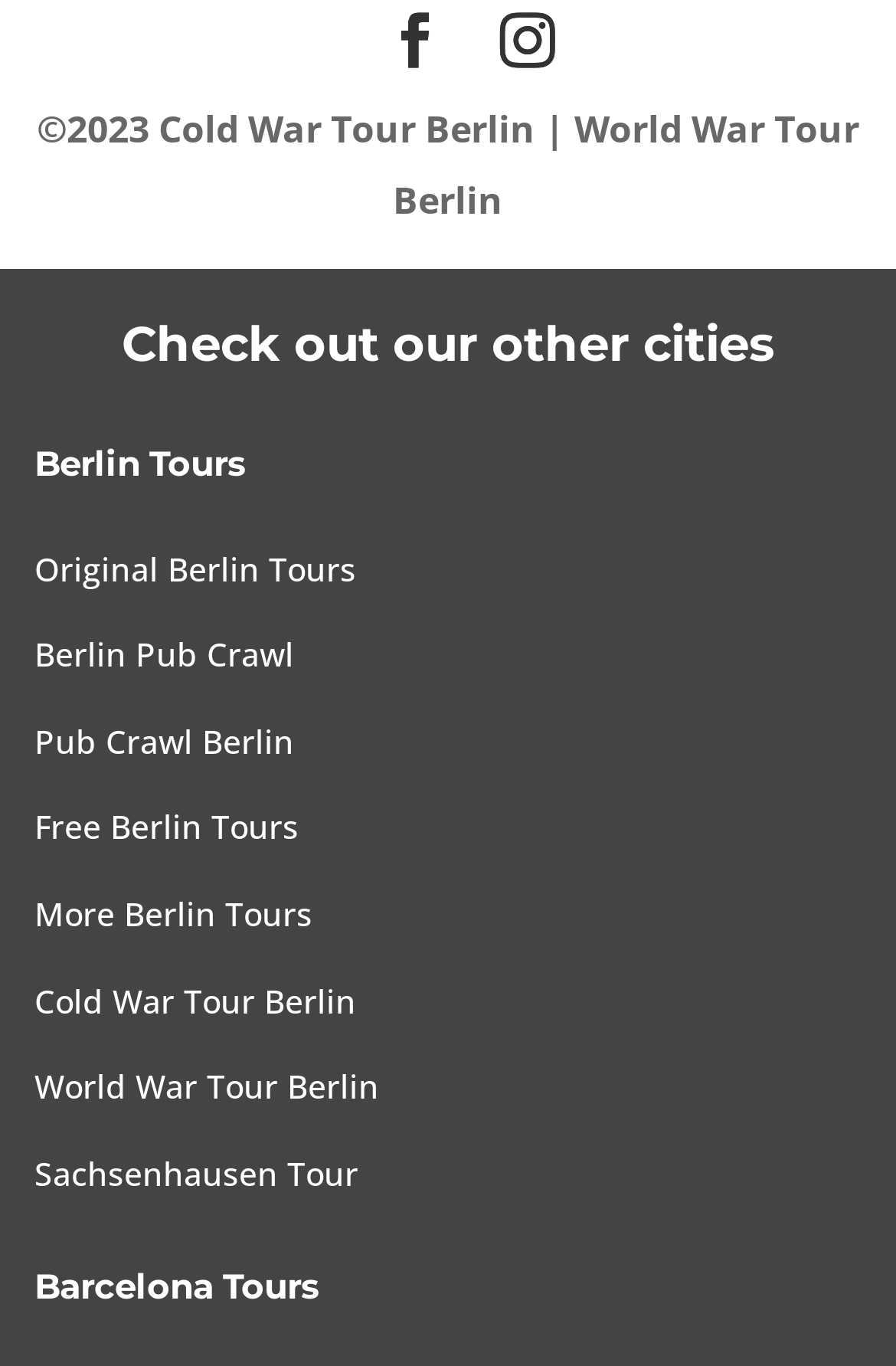Please identify the bounding box coordinates of the element that needs to be clicked to perform the following instruction: "View Berlin Pub Crawl".

[0.038, 0.463, 0.328, 0.495]